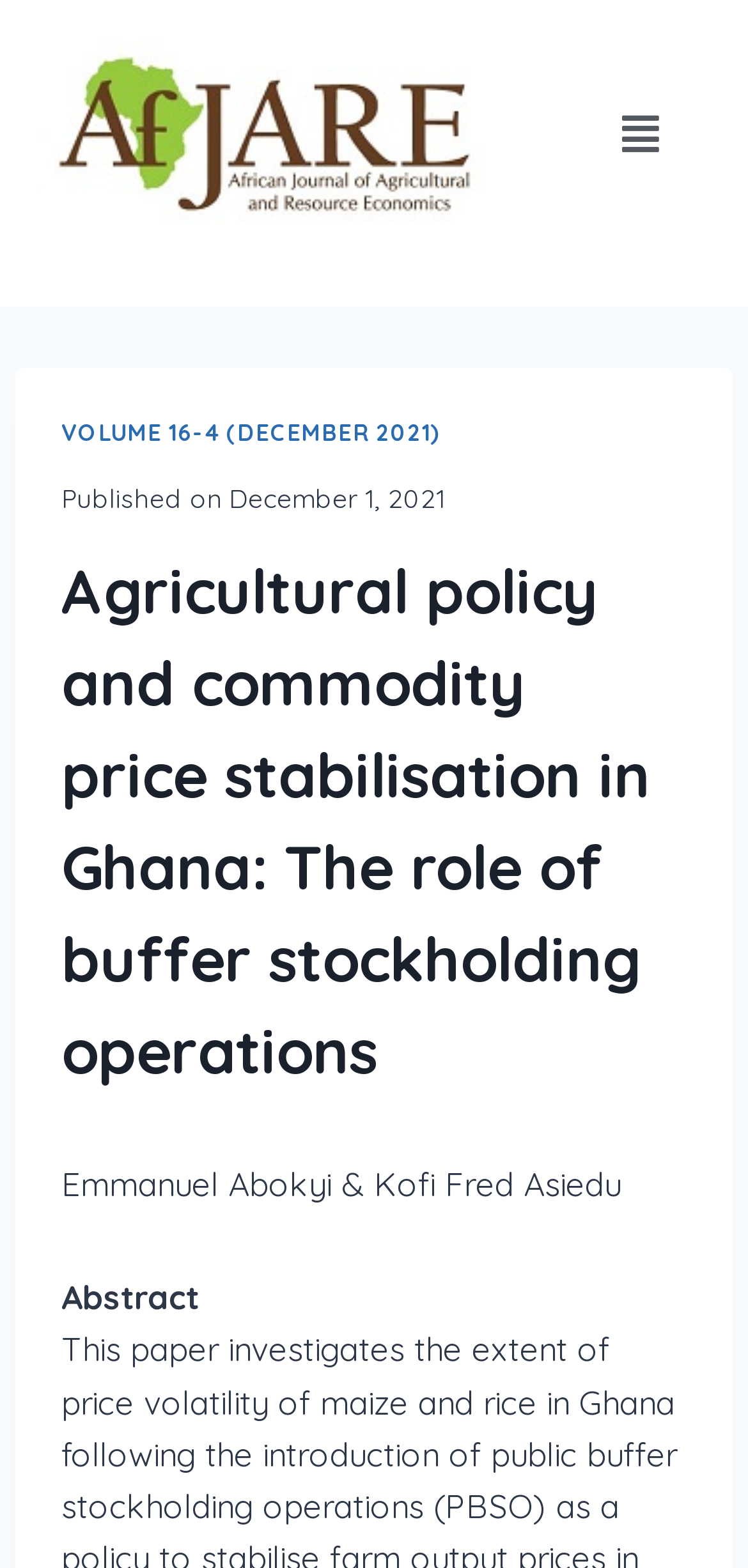Please provide a one-word or short phrase answer to the question:
Who are the authors of the article?

Emmanuel Abokyi & Kofi Fred Asiedu